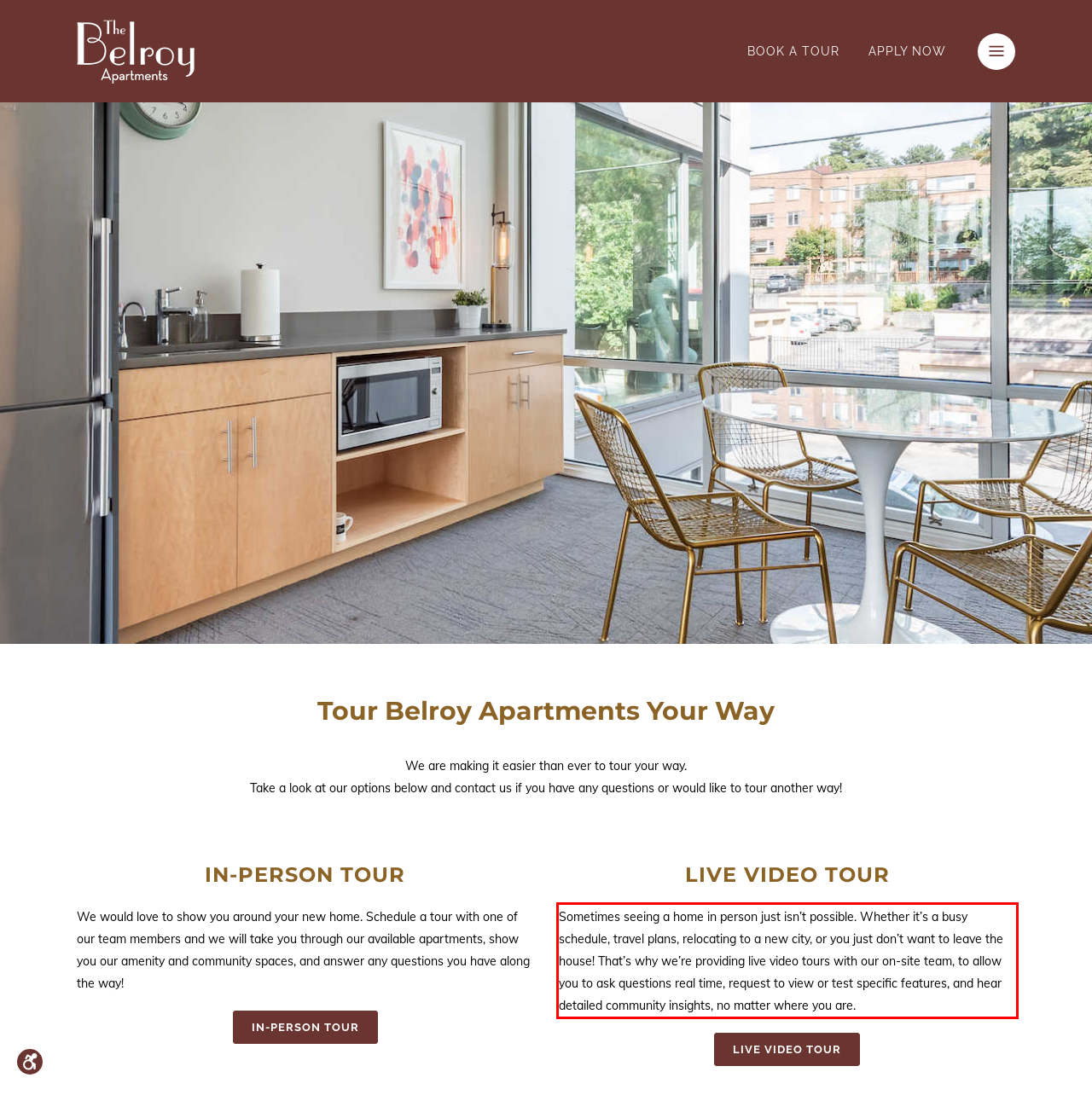Observe the screenshot of the webpage, locate the red bounding box, and extract the text content within it.

Sometimes seeing a home in person just isn’t possible. Whether it’s a busy schedule, travel plans, relocating to a new city, or you just don’t want to leave the house! That’s why we’re providing live video tours with our on-site team, to allow you to ask questions real time, request to view or test specific features, and hear detailed community insights, no matter where you are.